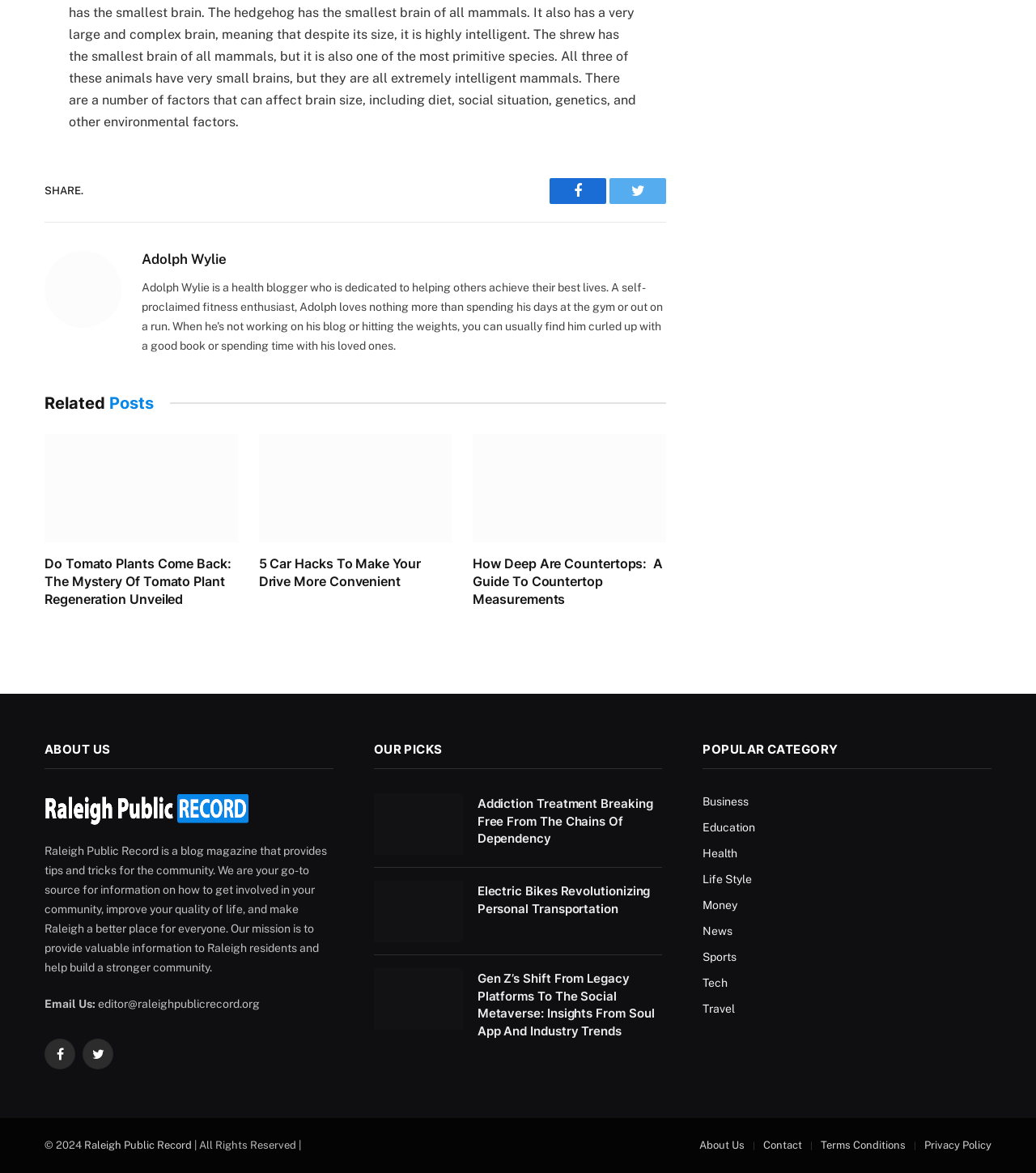Locate the bounding box coordinates of the element that needs to be clicked to carry out the instruction: "Share on Facebook". The coordinates should be given as four float numbers ranging from 0 to 1, i.e., [left, top, right, bottom].

[0.53, 0.152, 0.585, 0.174]